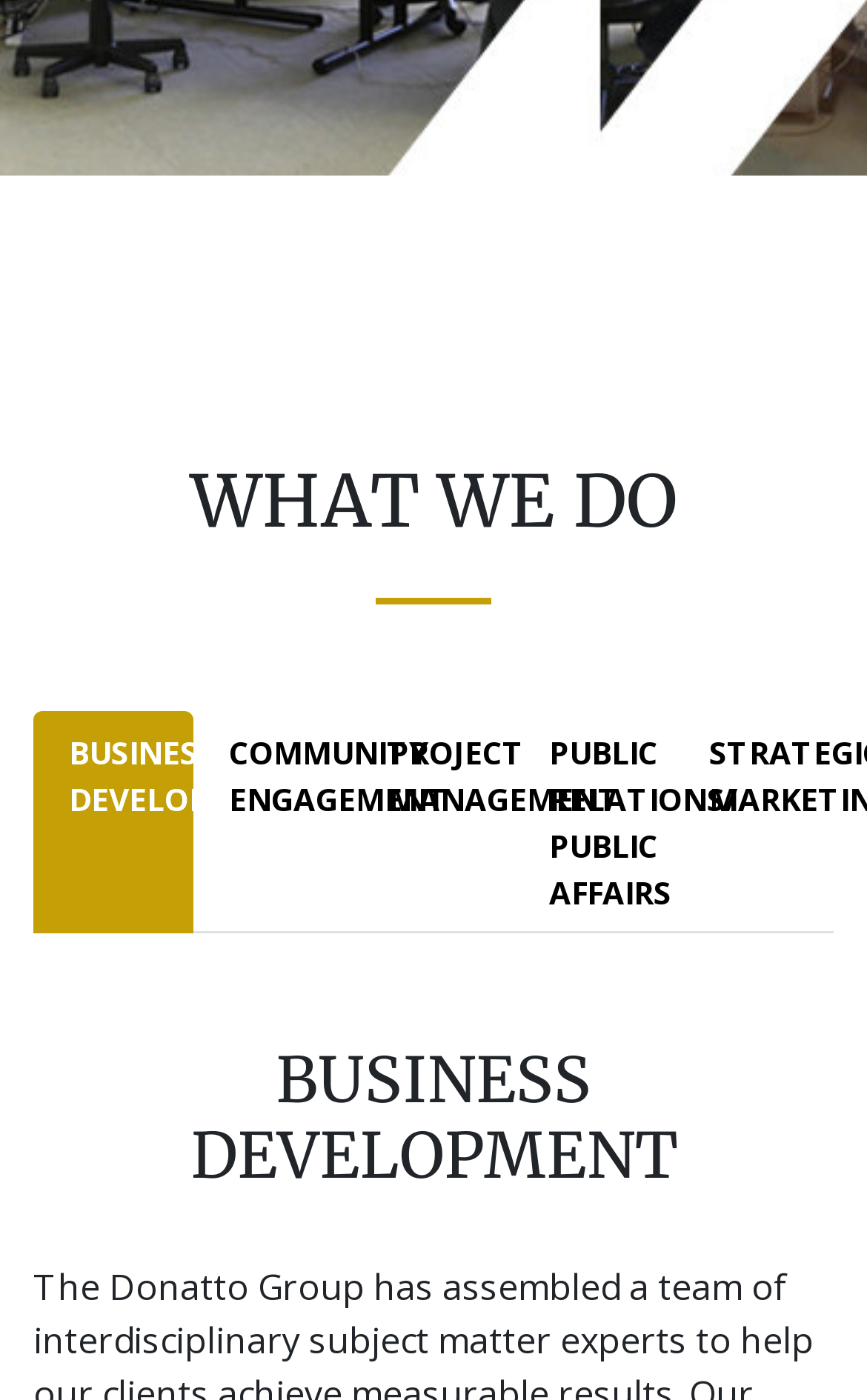Provide a brief response using a word or short phrase to this question:
What is the first tab in the tablist?

BUSINESS DEVELOPMENT